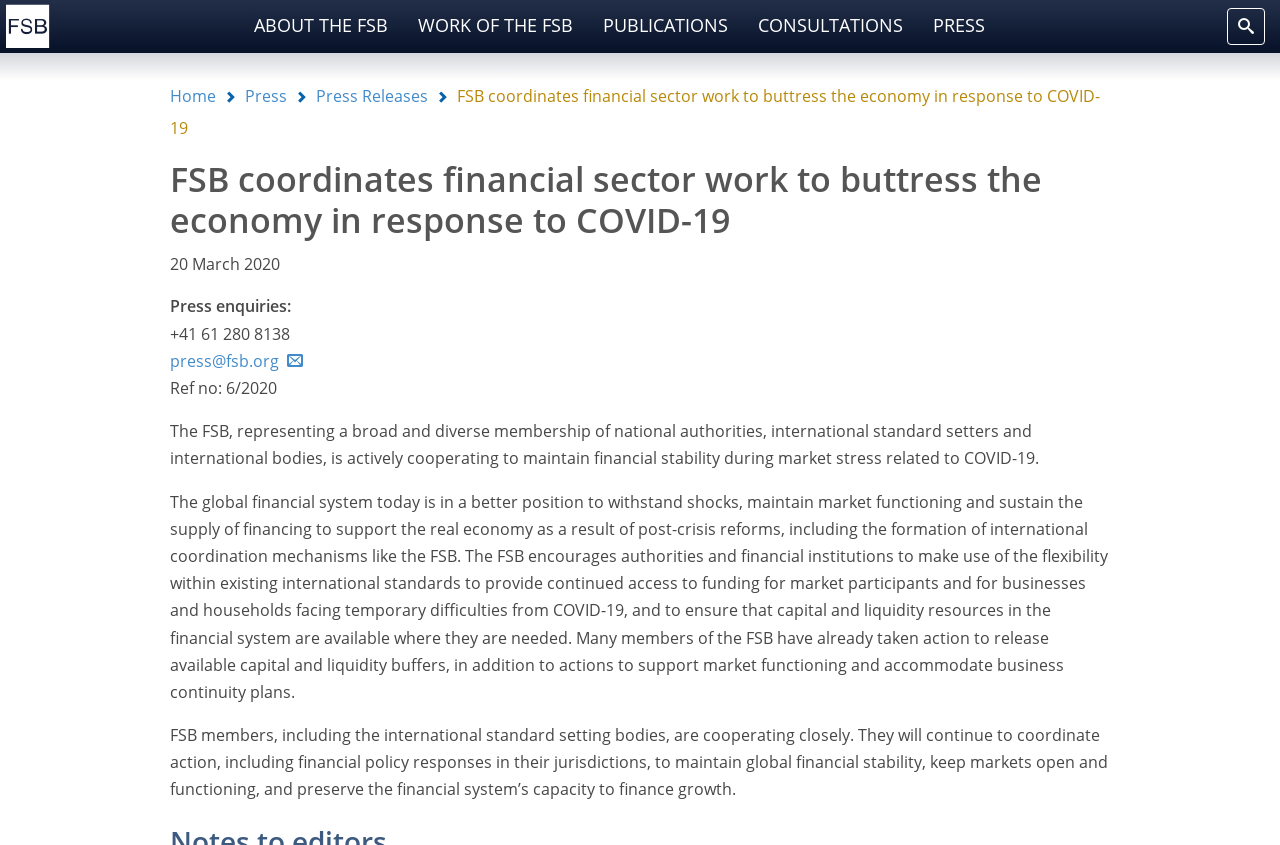What is the reference number of the press release?
Provide an in-depth and detailed explanation in response to the question.

I found the reference number of the press release by looking at the static text element with the content 'Ref no: 6/2020' which is located below the heading 'FSB coordinates financial sector work to buttress the economy in response to COVID-19'.